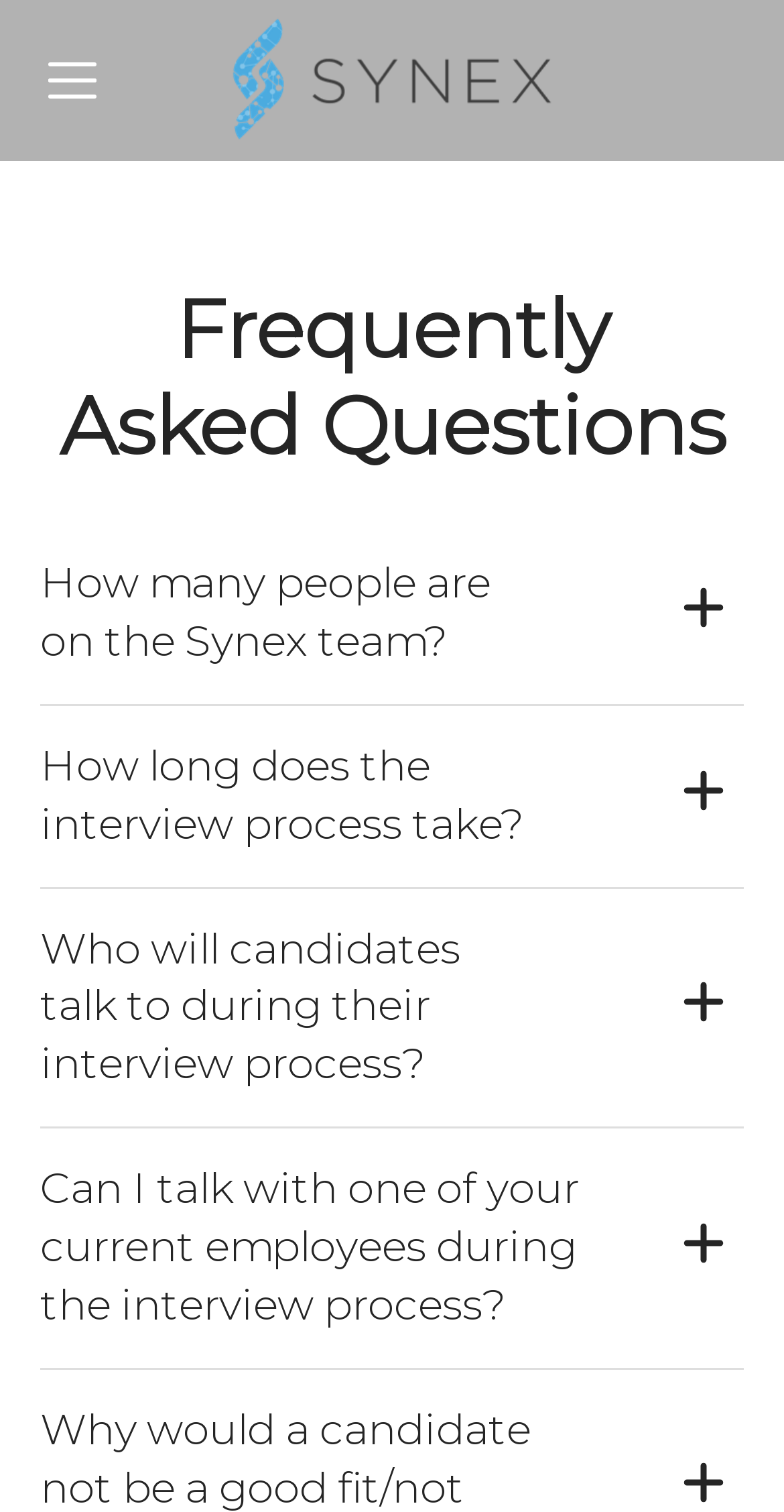Respond to the following question with a brief word or phrase:
How many FAQs are listed on this page?

4